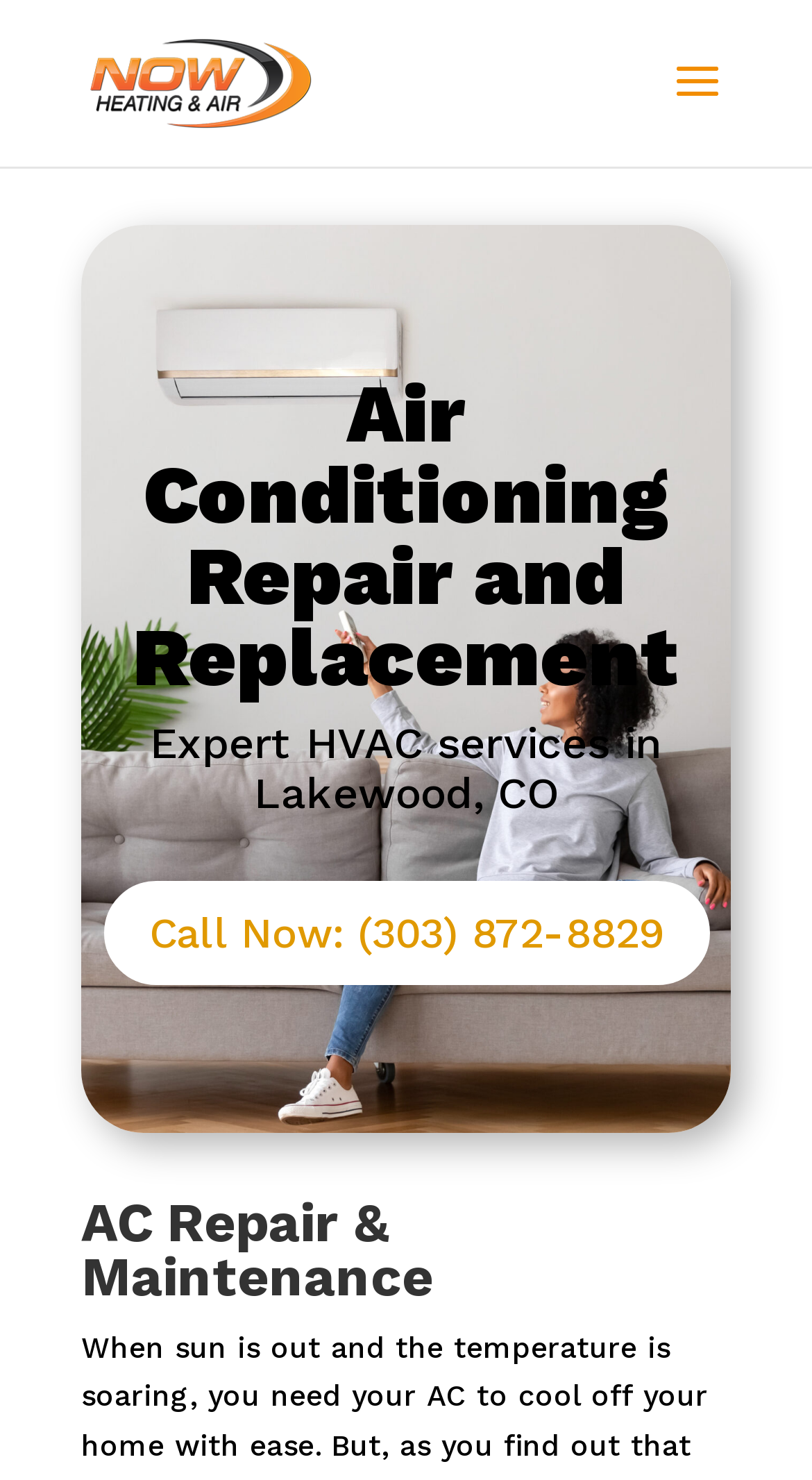What type of services are offered in Lakewood, CO?
Refer to the image and offer an in-depth and detailed answer to the question.

I inferred this by looking at the heading 'Air Conditioning Repair and Replacement' and the static text 'Expert HVAC services in Lakewood, CO' which suggests that the website is offering HVAC services in Lakewood, CO.